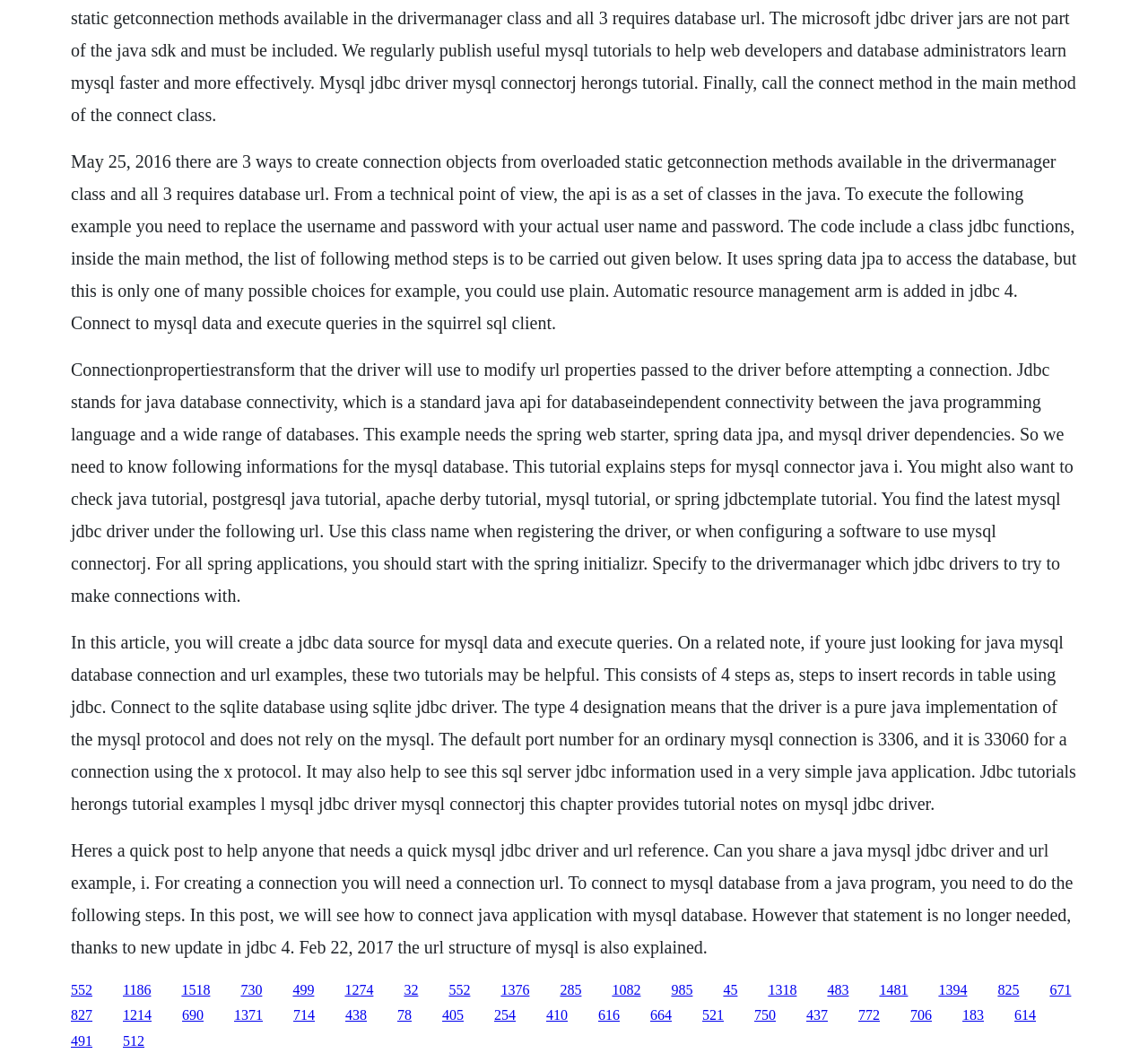What is JDBC?
Please answer the question with a detailed and comprehensive explanation.

JDBC stands for Java Database Connectivity, which is a standard Java API for database-independent connectivity between the Java programming language and a wide range of databases. This is mentioned in the text 'Jdbc stands for java database connectivity, which is a standard java api for databaseindependent connectivity between the java programming language and a wide range of databases.'